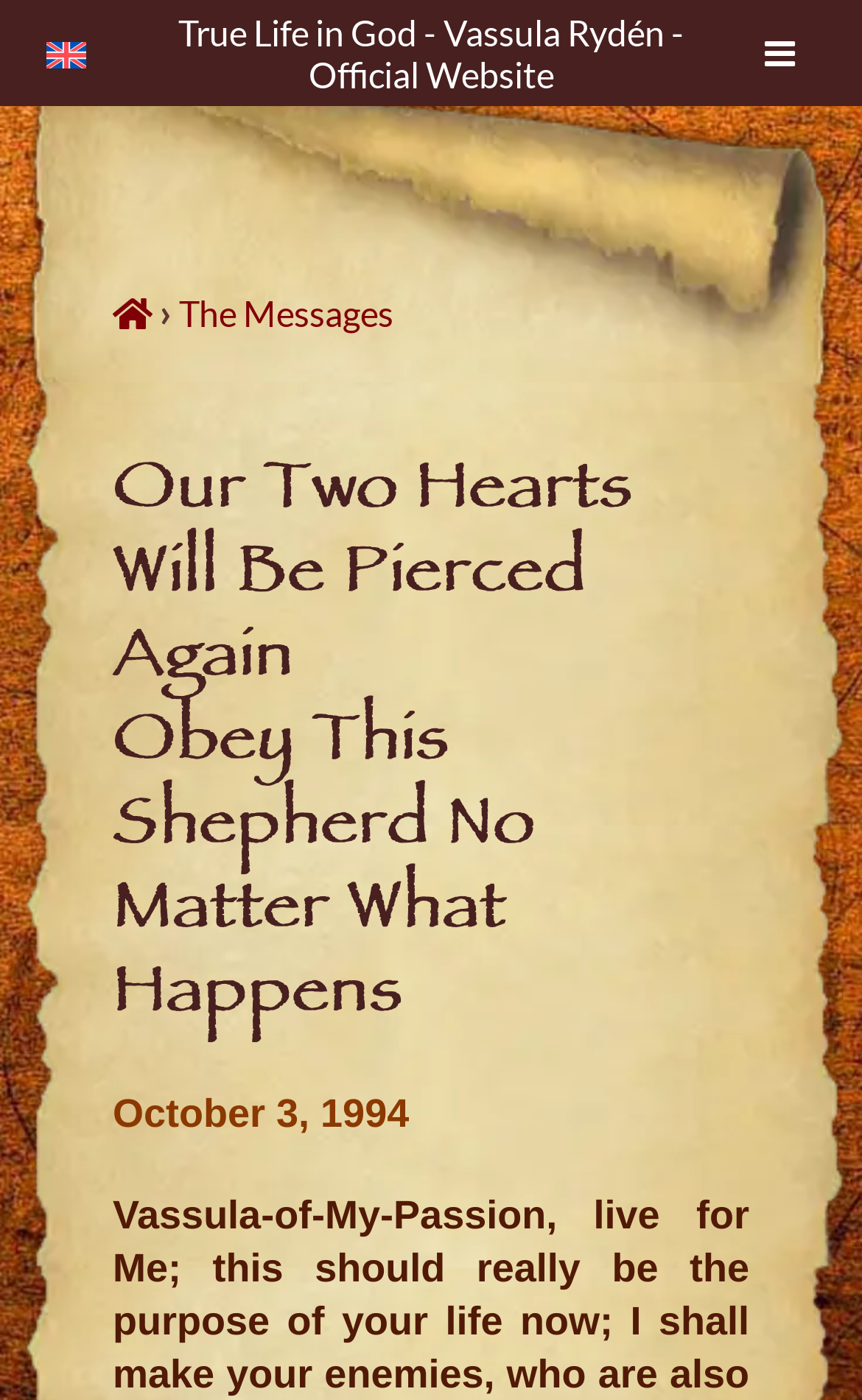Give a detailed account of the webpage.

This webpage is about Vassula Rydén's official website, True Life in God, which shares messages from God that she has been receiving and conveying to the world for over 33 years. 

At the top left corner, there is a link to "Skip to content". Next to it, there is a large image that spans almost the entire width of the page, with a few elements on top of it. On the top left of the image, there is a link with a font awesome icon, followed by a right-pointing arrow symbol. To the right of these elements, there is a link to "The Messages". Below these links, there are two lines of text: "Our Two Hearts Will Be Pierced Again" and "Obey This Shepherd No Matter What Happens". 

Further down, there is a heading that reads "October 3, 1994". At the top right corner, there is a button to "Toggle Menu". Below the image, there is a link with a small image to its left. Below this link, there is a long link that spans most of the page's width, which is the title of the webpage: "True Life in God - Vassula Rydén - Official Website".